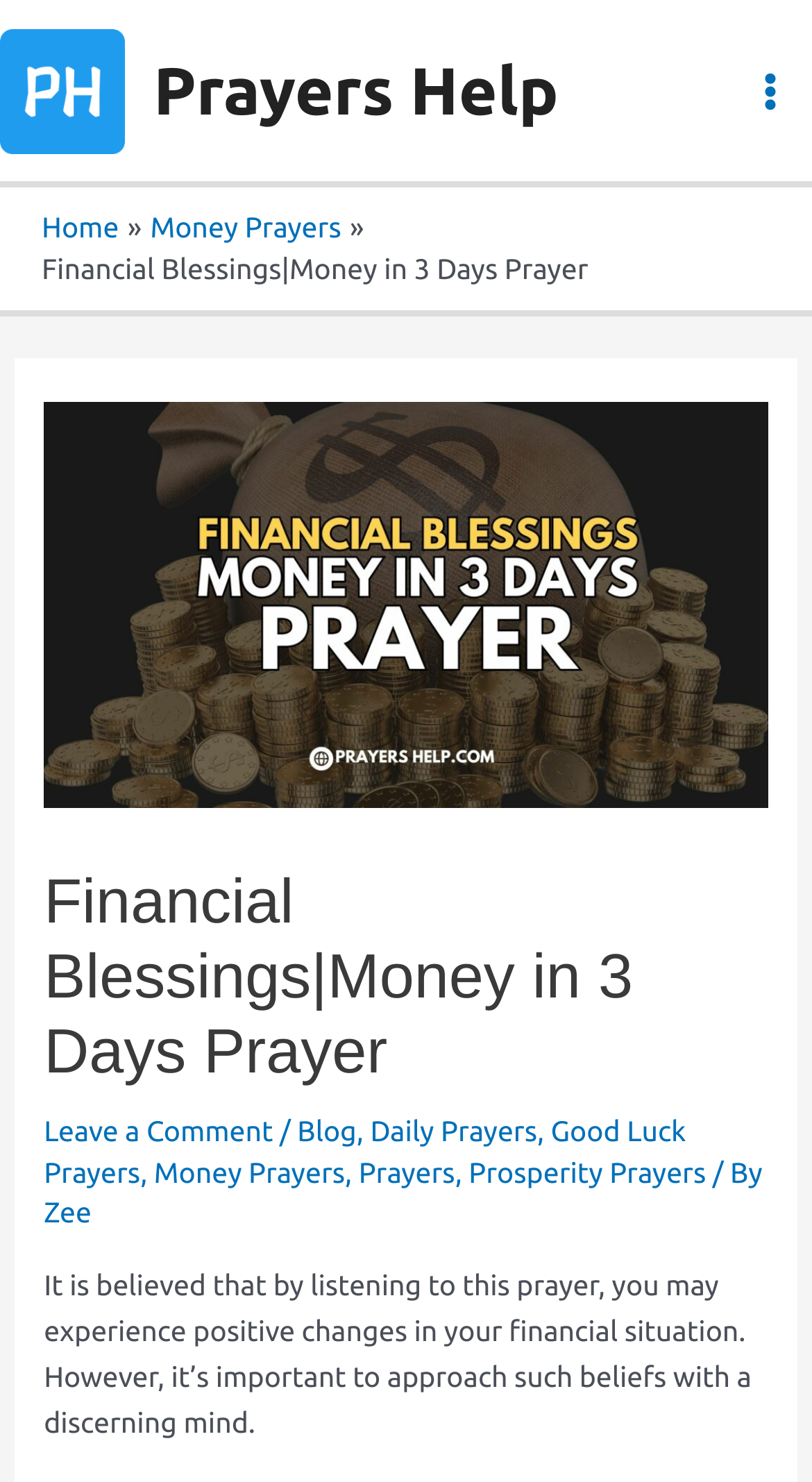Present a detailed account of what is displayed on the webpage.

This webpage is about the "Money in 3 Days Prayer" for rapid financial blessings. At the top left corner, there is a link to "Prayers Help" accompanied by an image. Below it, there is a navigation menu with breadcrumbs, featuring links to "Home" and "Money Prayers". 

On the top right corner, there is a button labeled "Main Menu" with an image. The main content of the webpage is headed by a title "Financial Blessings|Money in 3 Days Prayer", which is accompanied by an image. Below the title, there is a paragraph of text explaining the benefits of listening to this prayer, followed by a series of links to related topics such as "Leave a Comment", "Blog", "Daily Prayers", "Good Luck Prayers", "Money Prayers", "Prayers", and "Prosperity Prayers". 

At the bottom of the page, there is a section labeled "Post navigation". The webpage has a total of 5 images, 13 links, 5 static text elements, and 1 button. The overall structure of the webpage is organized, with clear headings and concise text.